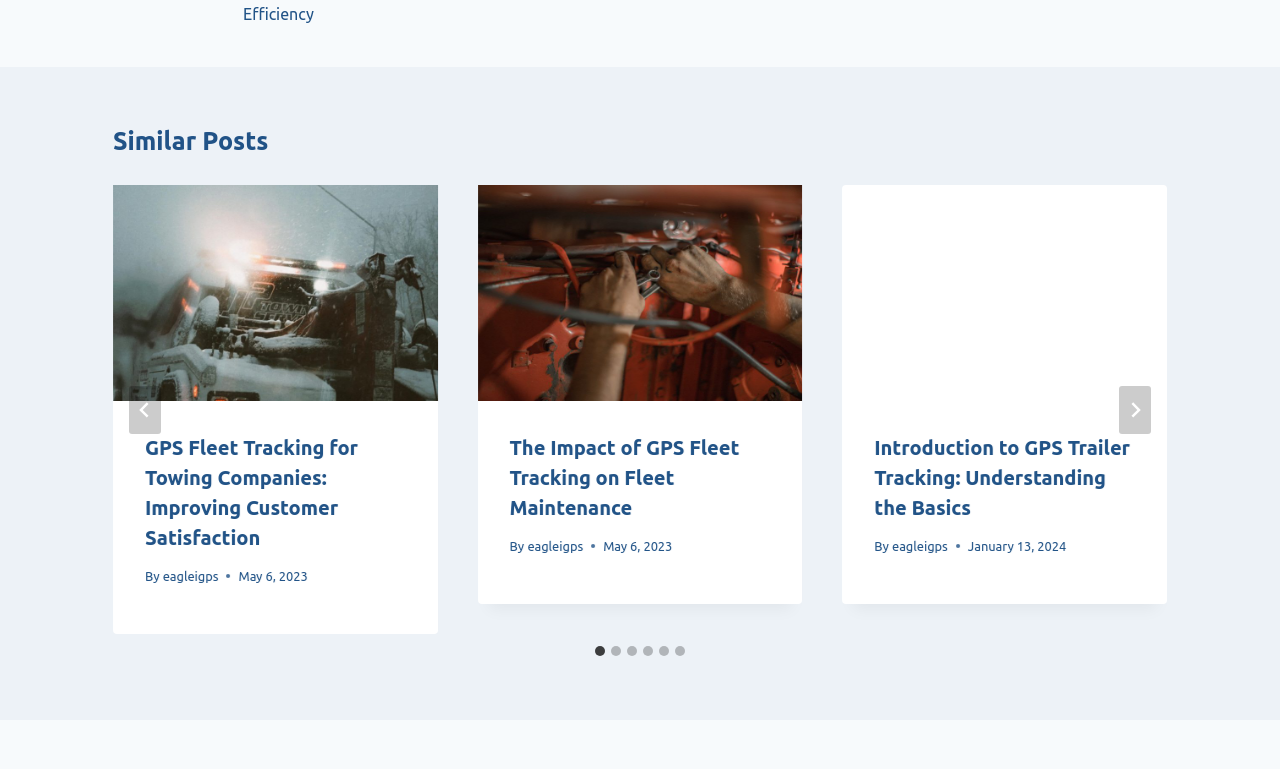Reply to the question below using a single word or brief phrase:
Who is the author of the third article?

eagleigps